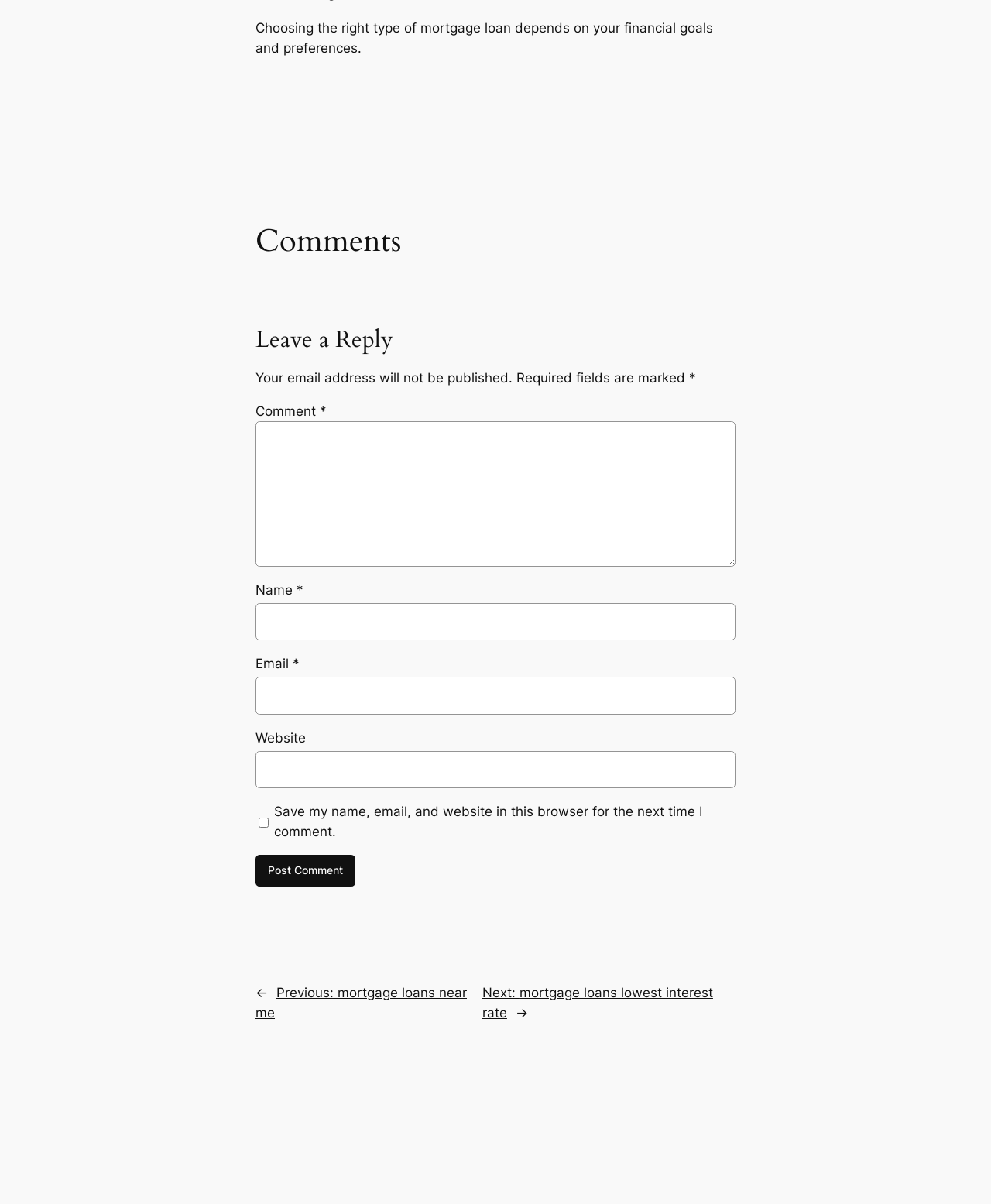What is the function of the checkbox?
We need a detailed and exhaustive answer to the question. Please elaborate.

The checkbox allows users to save their name, email, and website in the browser for the next time they comment, making it easier for them to leave a reply in the future.